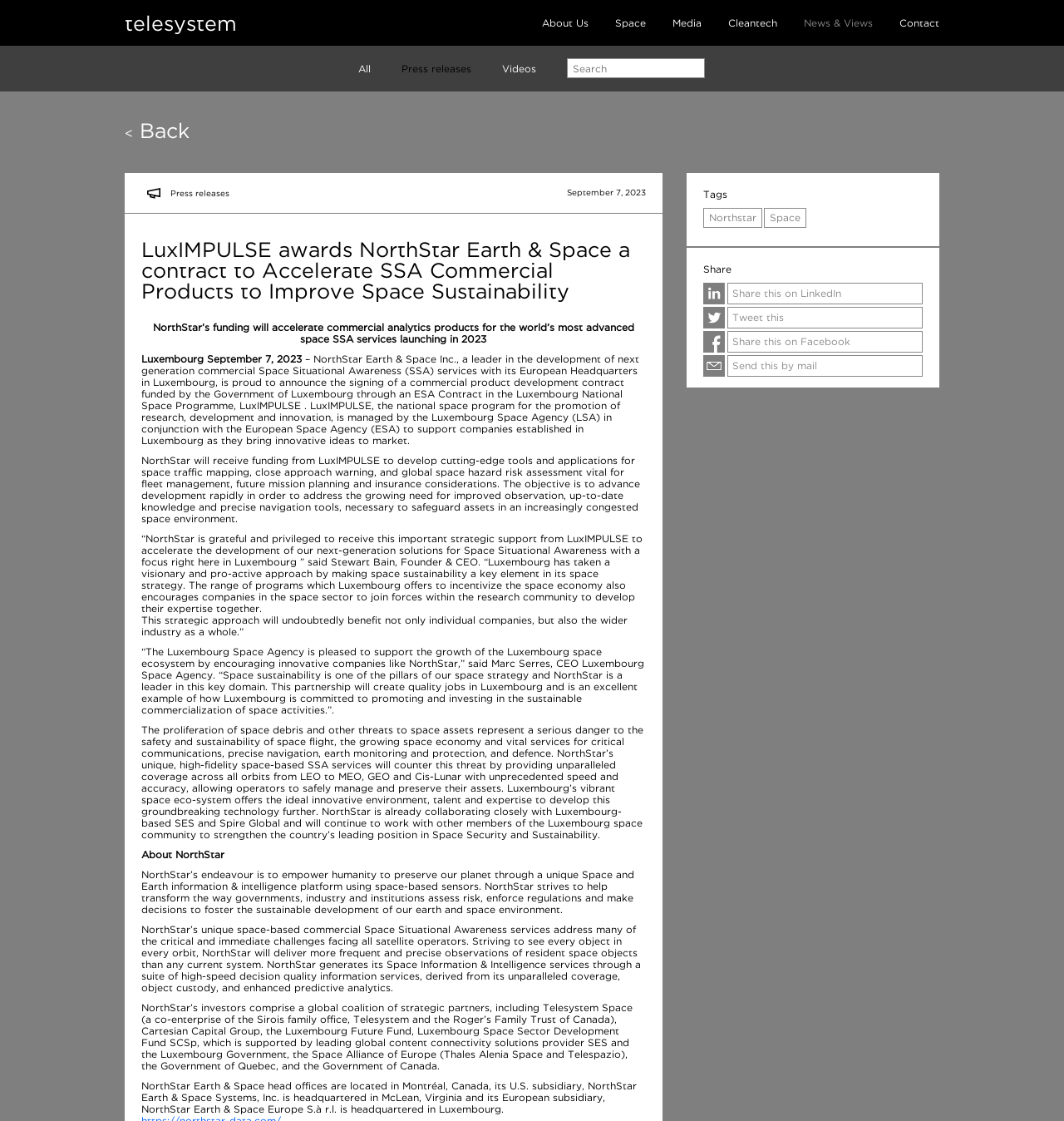Please determine the bounding box coordinates of the area that needs to be clicked to complete this task: 'Click on the 'Contact' link'. The coordinates must be four float numbers between 0 and 1, formatted as [left, top, right, bottom].

[0.845, 0.016, 0.883, 0.025]